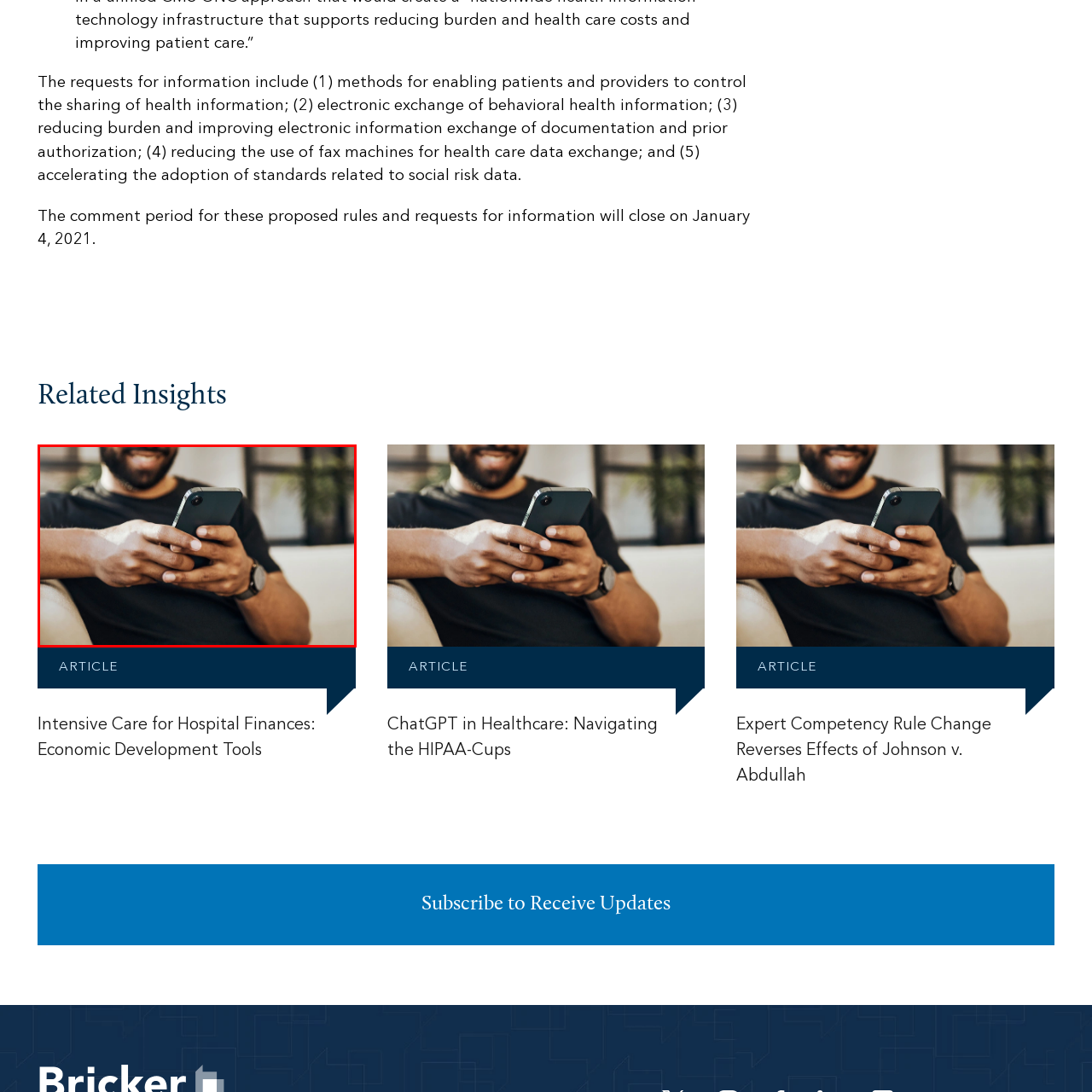Observe the highlighted image and answer the following: Is the background of the image clear?

No